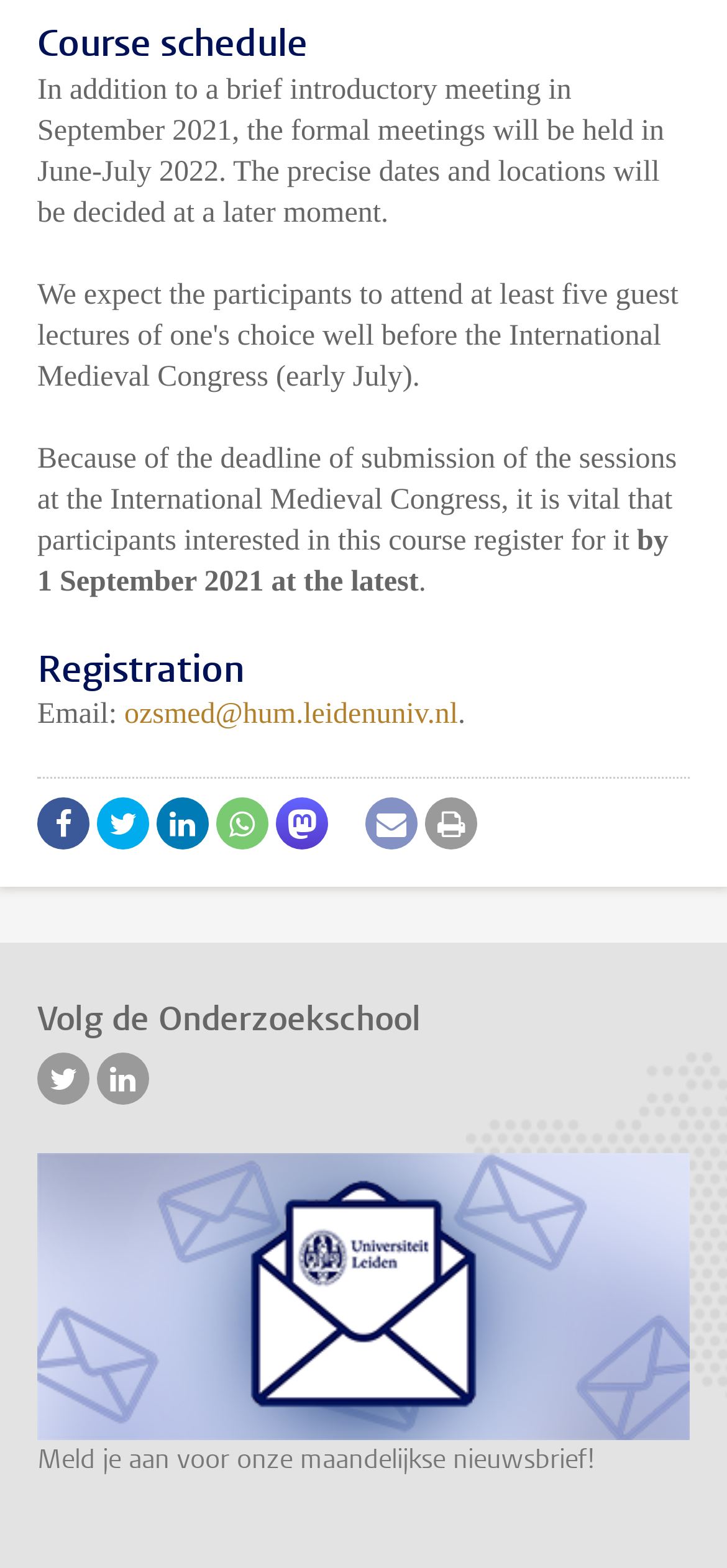What is the registration deadline?
Using the screenshot, give a one-word or short phrase answer.

1 September 2021